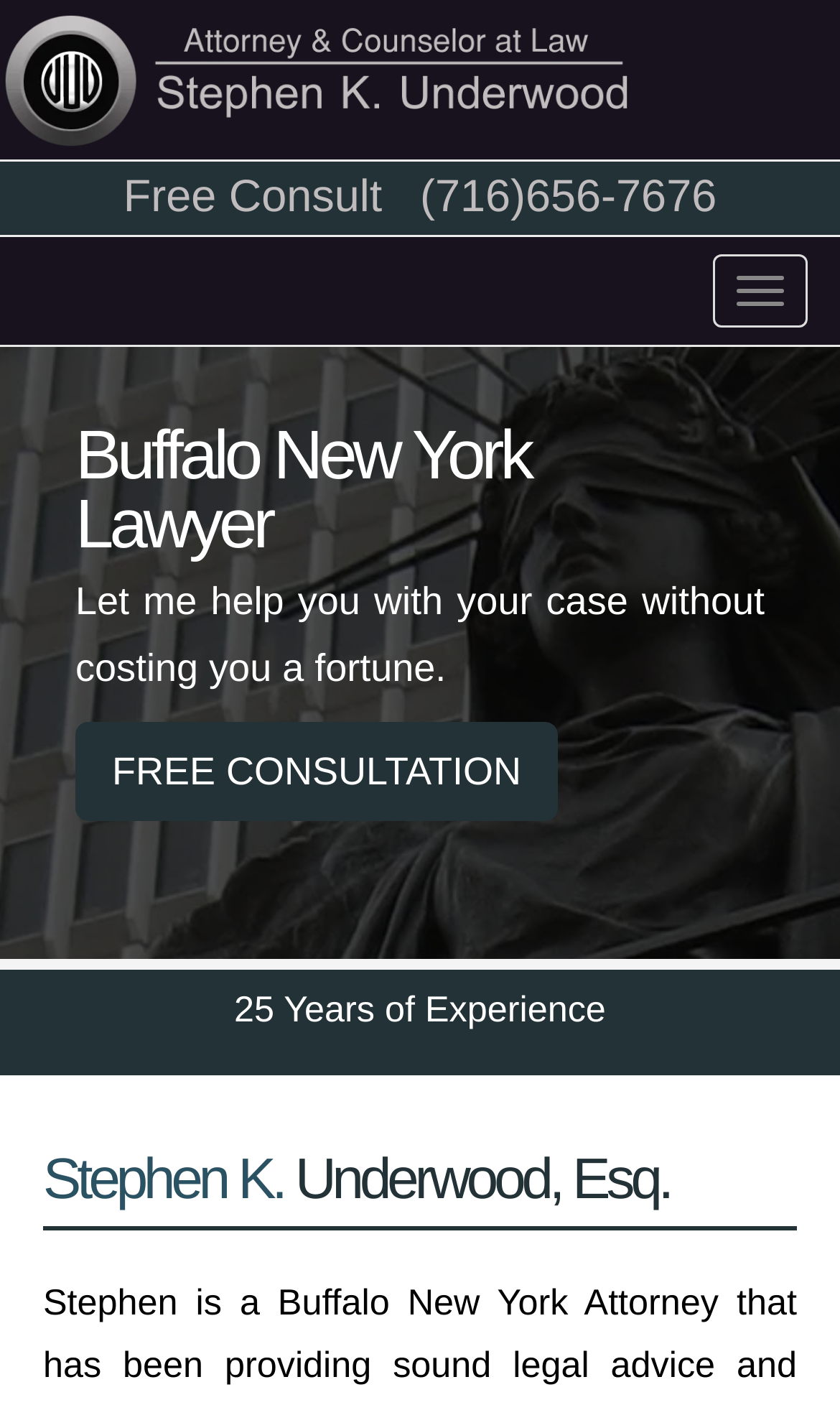Carefully examine the image and provide an in-depth answer to the question: What is the name of the lawyer's office?

I found this information by looking at the top section of the webpage, where it says 'Buffalo New York Attorney | Law office of Stephen K. Underwood'.